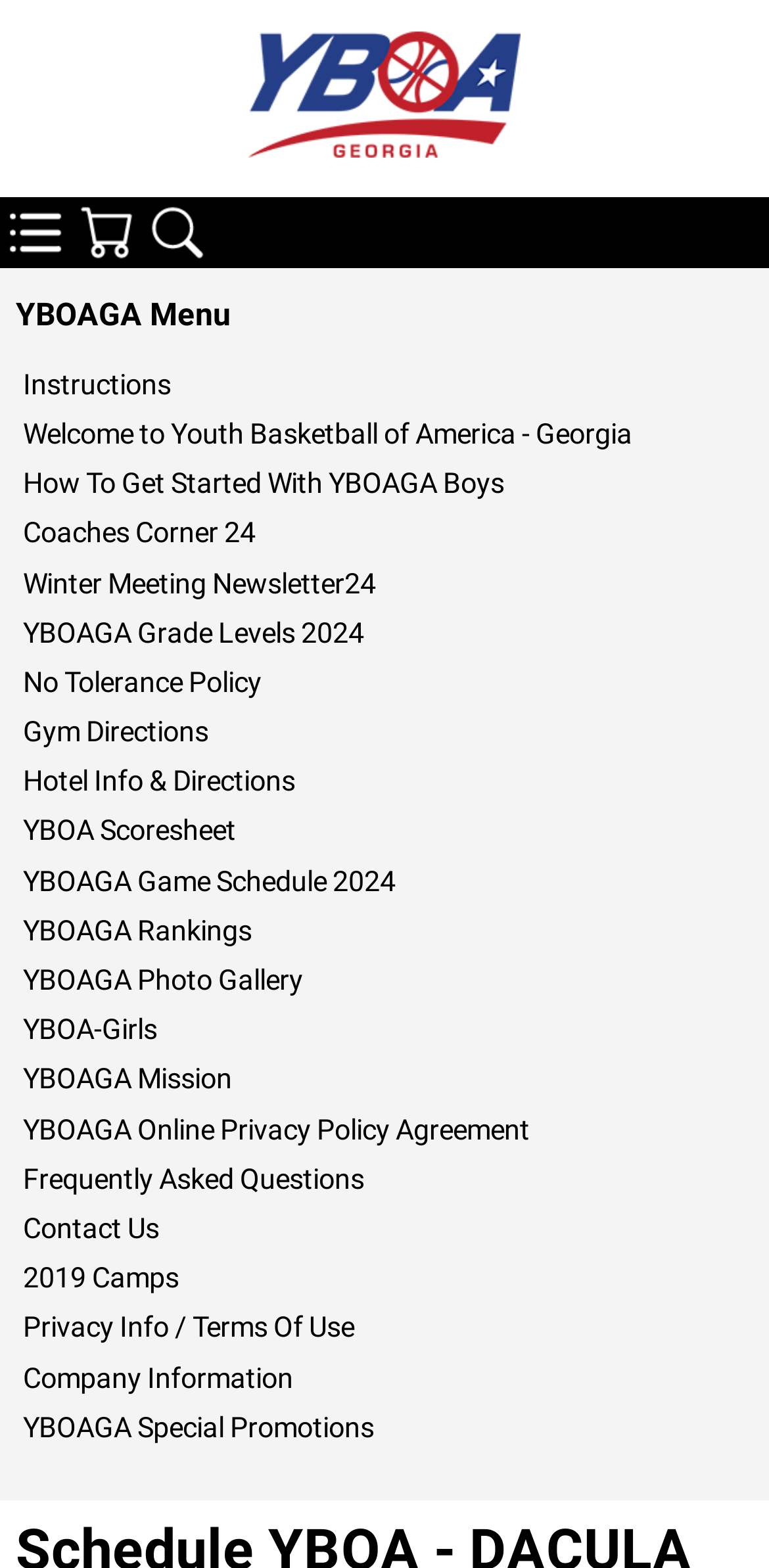Please determine the bounding box coordinates for the UI element described here. Use the format (top-left x, top-left y, bottom-right x, bottom-right y) with values bounded between 0 and 1: Instructions

[0.021, 0.23, 0.906, 0.262]